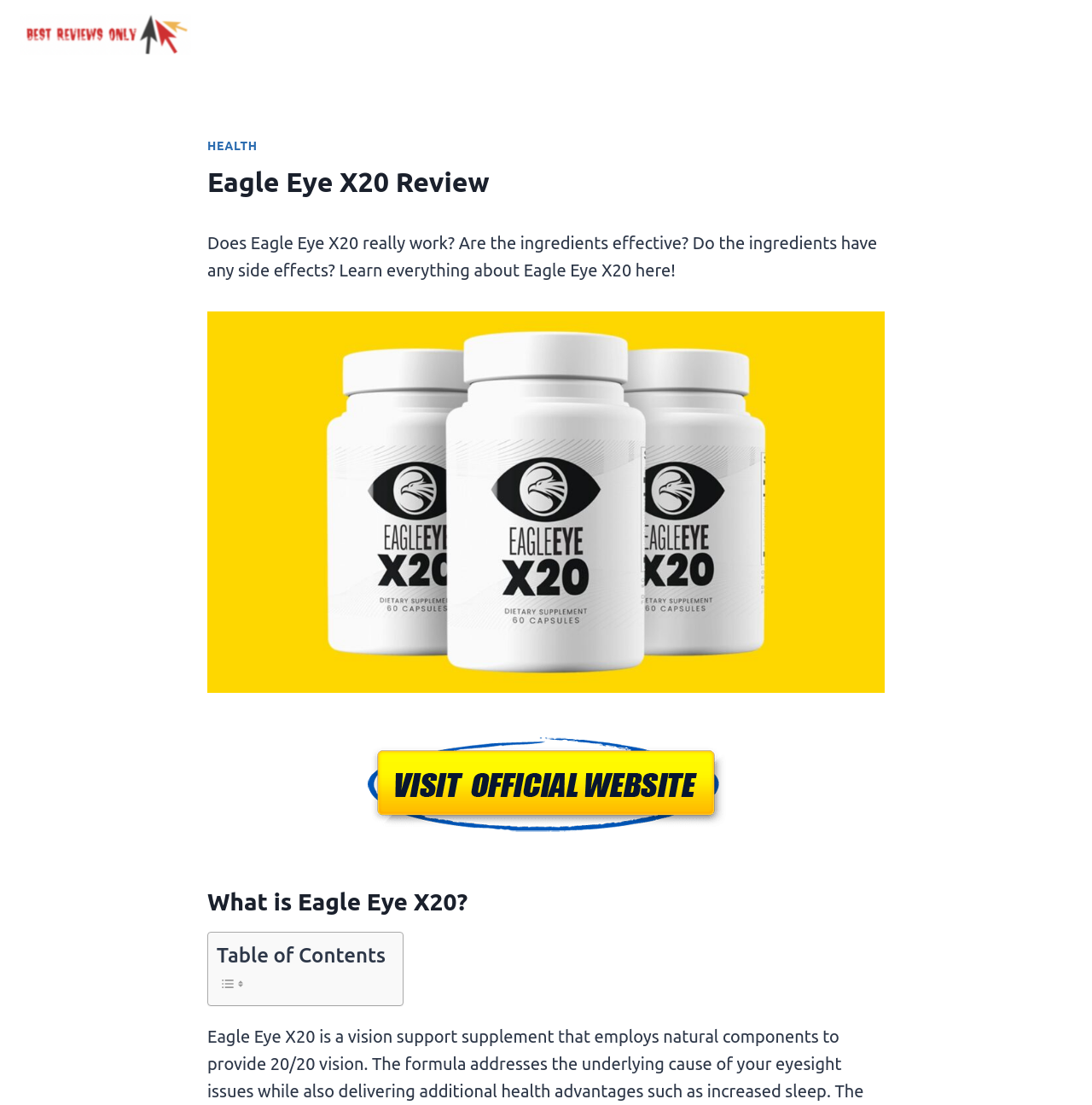Bounding box coordinates are specified in the format (top-left x, top-left y, bottom-right x, bottom-right y). All values are floating point numbers bounded between 0 and 1. Please provide the bounding box coordinate of the region this sentence describes: Health

[0.19, 0.126, 0.236, 0.138]